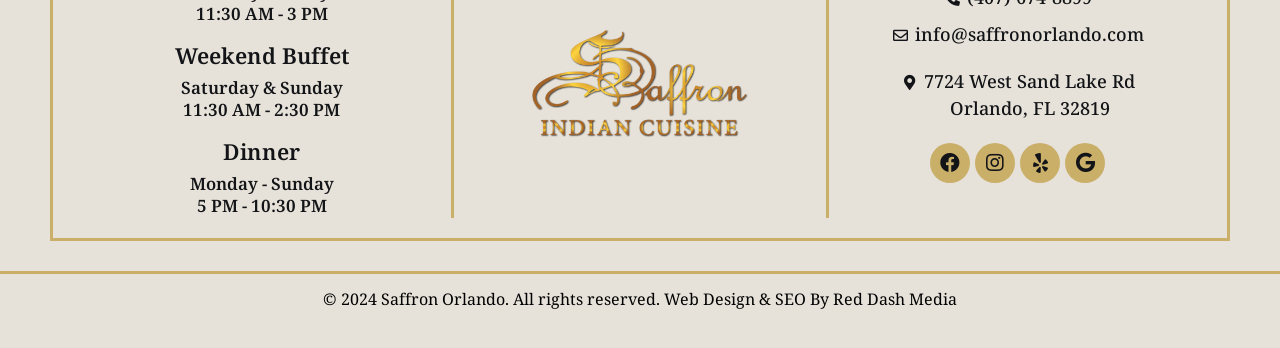Bounding box coordinates should be provided in the format (top-left x, top-left y, bottom-right x, bottom-right y) with all values between 0 and 1. Identify the bounding box for this UI element: Web Design

[0.519, 0.835, 0.59, 0.89]